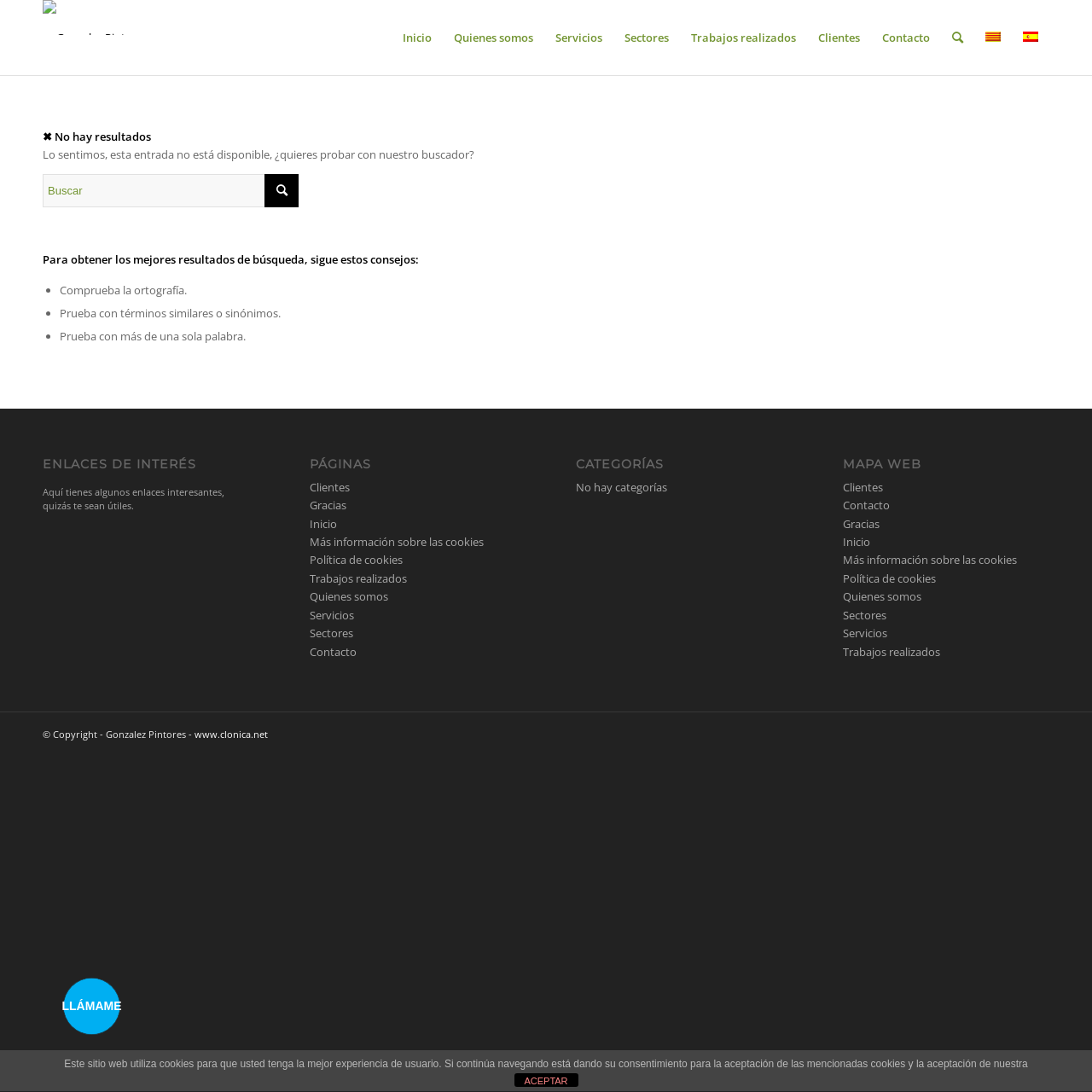Provide a one-word or brief phrase answer to the question:
What are the three sections on the bottom of the webpage?

ENLACES DE INTERÉS, PÁGINAS, CATEGORÍAS